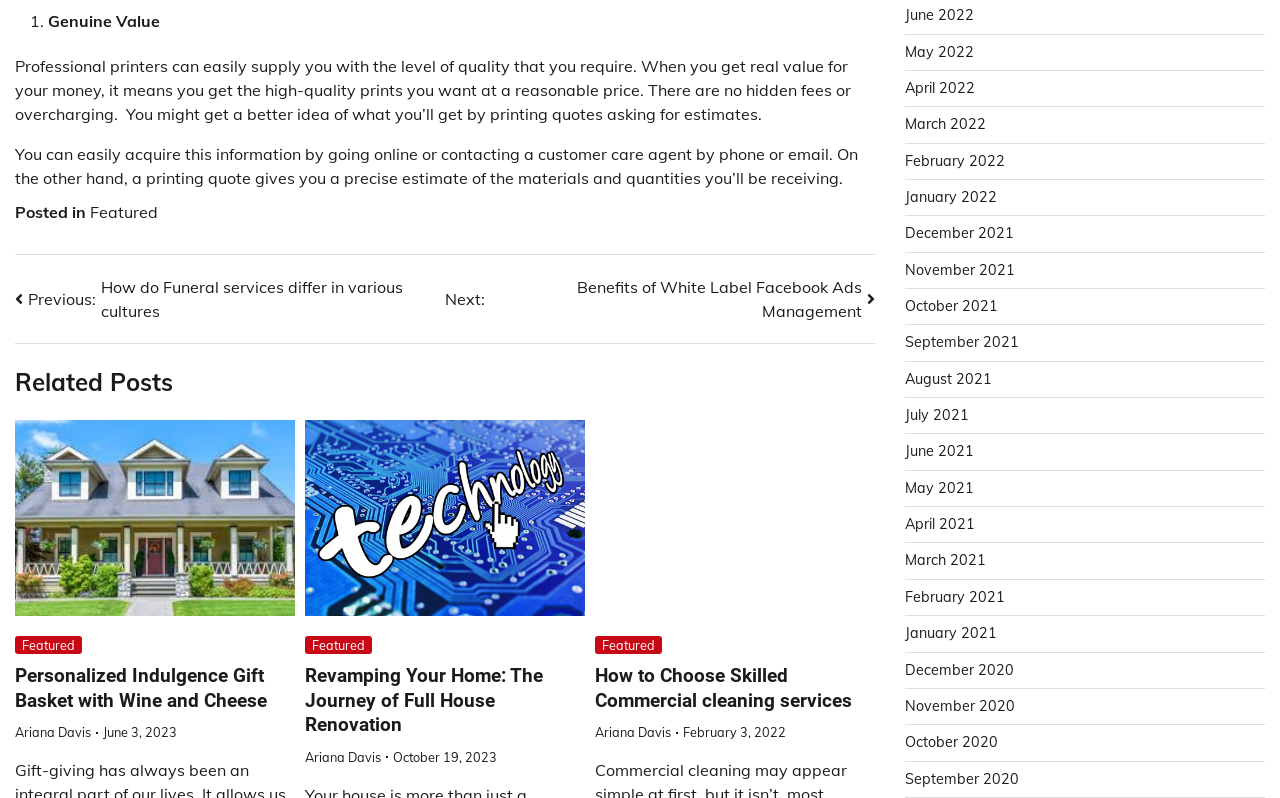Answer the question below using just one word or a short phrase: 
What is the topic of the first related post?

Personalized Indulgence Gift Basket with Wine and Cheese